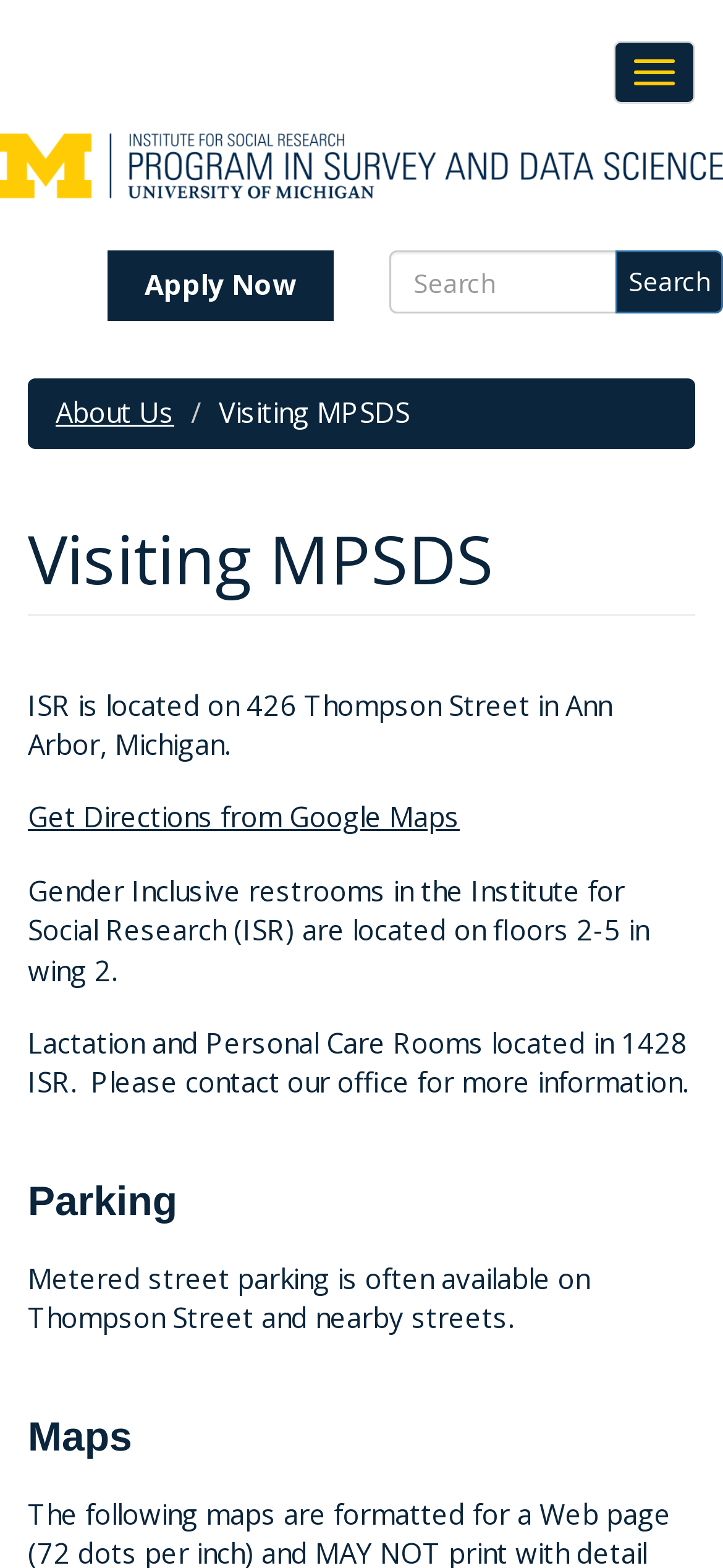Respond to the following question using a concise word or phrase: 
What is the purpose of the 'Search form'?

To search for terms